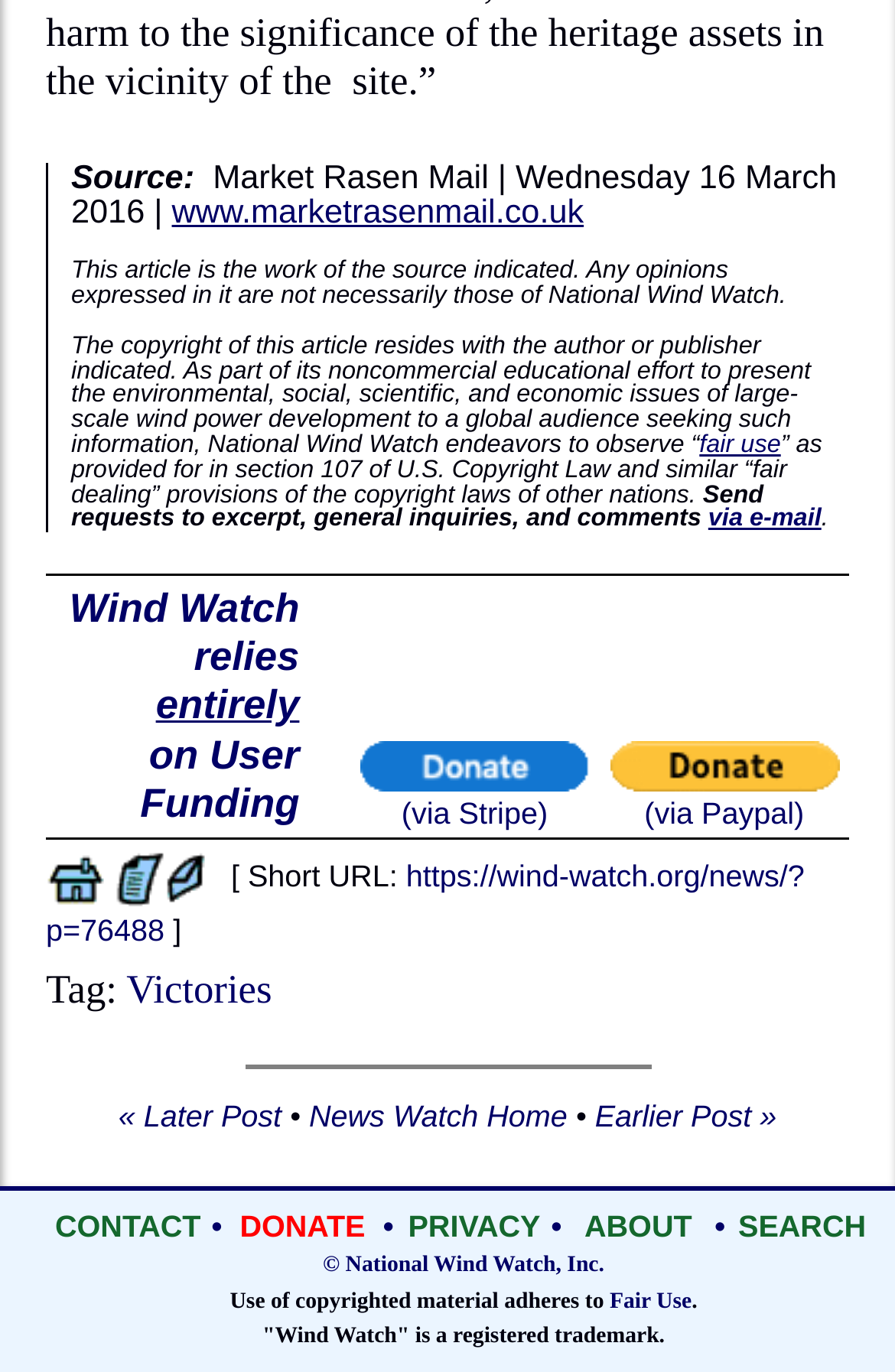Find the bounding box of the web element that fits this description: "(via Stripe)".

[0.402, 0.551, 0.659, 0.606]